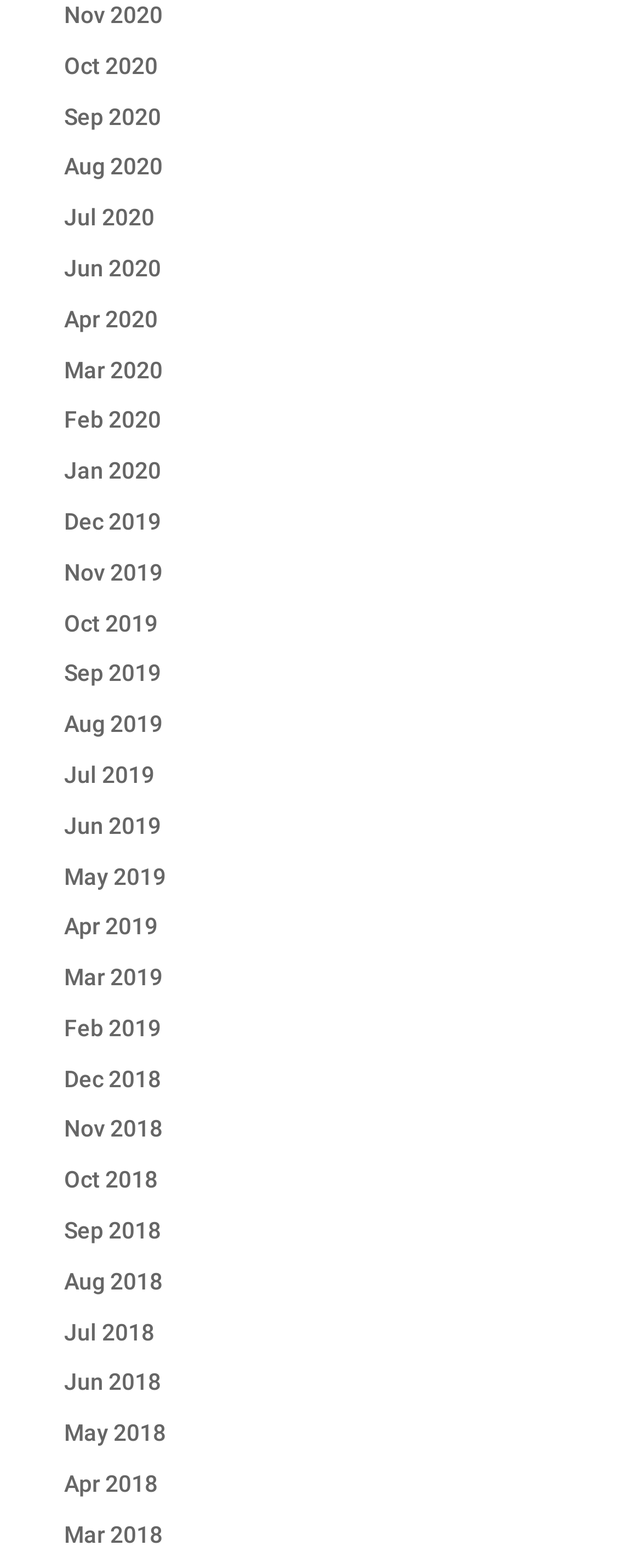Locate the bounding box coordinates of the clickable element to fulfill the following instruction: "Learn about E-safety". Provide the coordinates as four float numbers between 0 and 1 in the format [left, top, right, bottom].

None